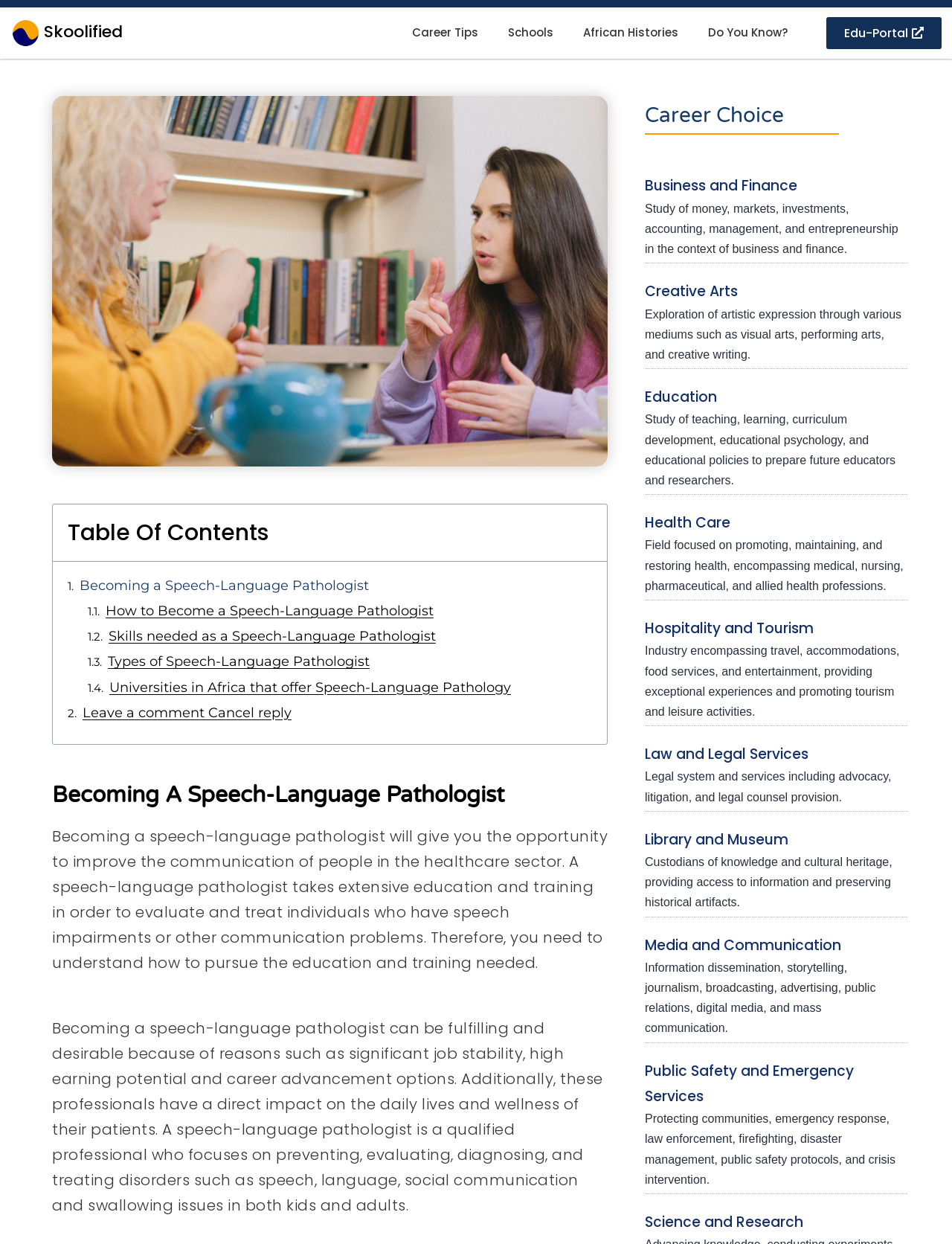Determine the bounding box coordinates of the area to click in order to meet this instruction: "Learn about 'How to Become a Speech-Language Pathologist'".

[0.111, 0.484, 0.455, 0.499]